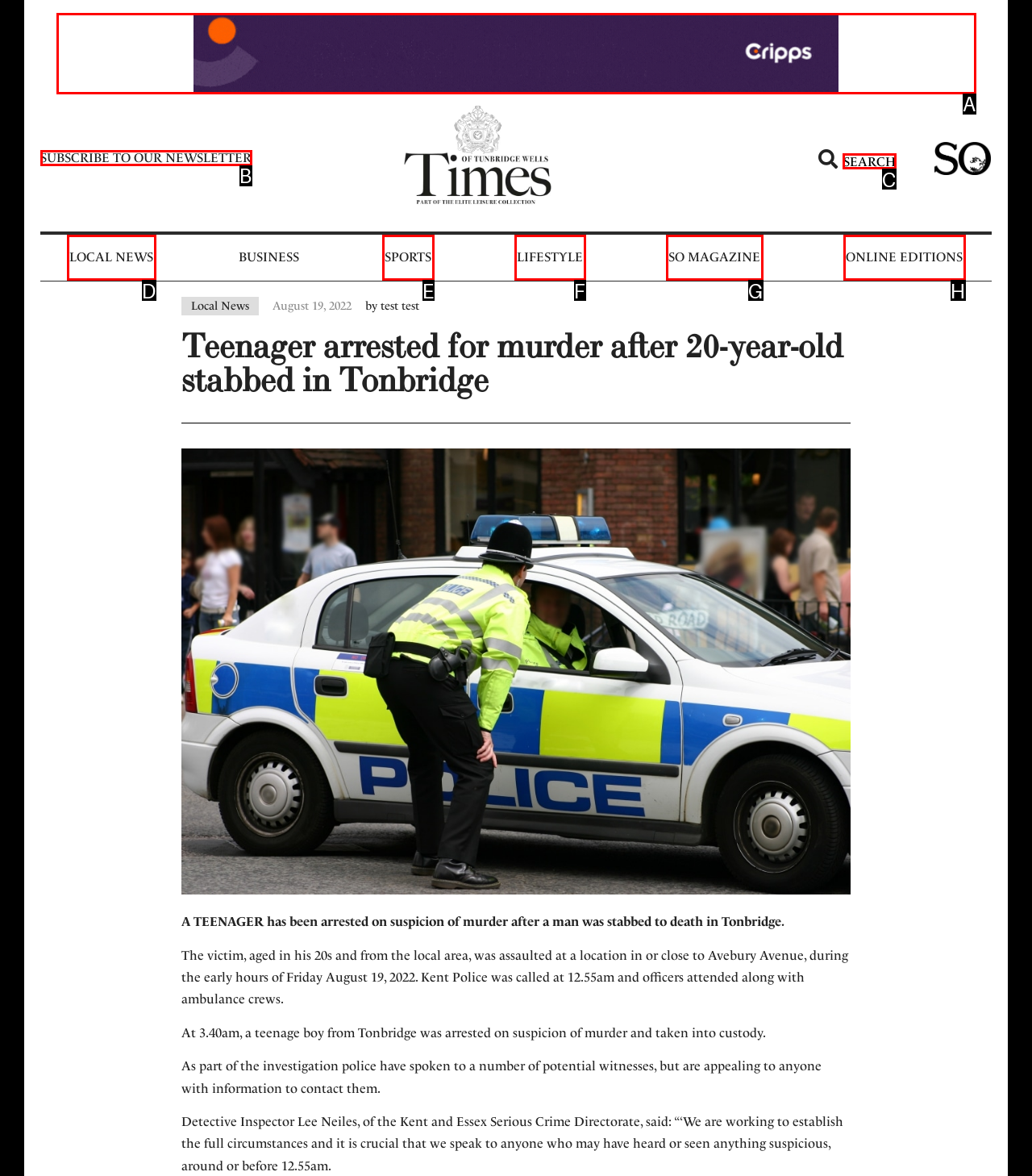Identify the HTML element to click to fulfill this task: Search for something
Answer with the letter from the given choices.

C